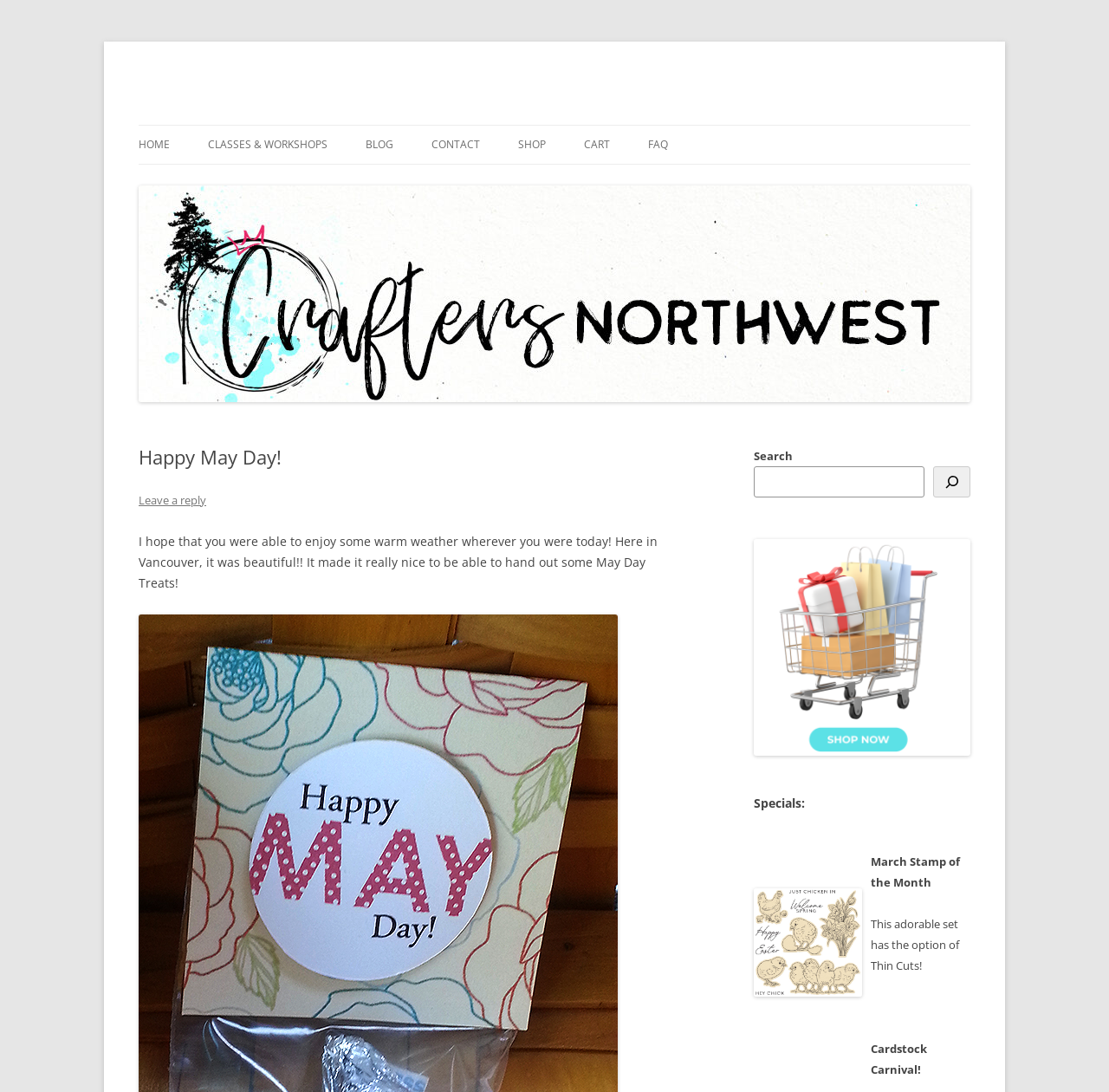What is the purpose of the search box?
Please look at the screenshot and answer in one word or a short phrase.

To search the website